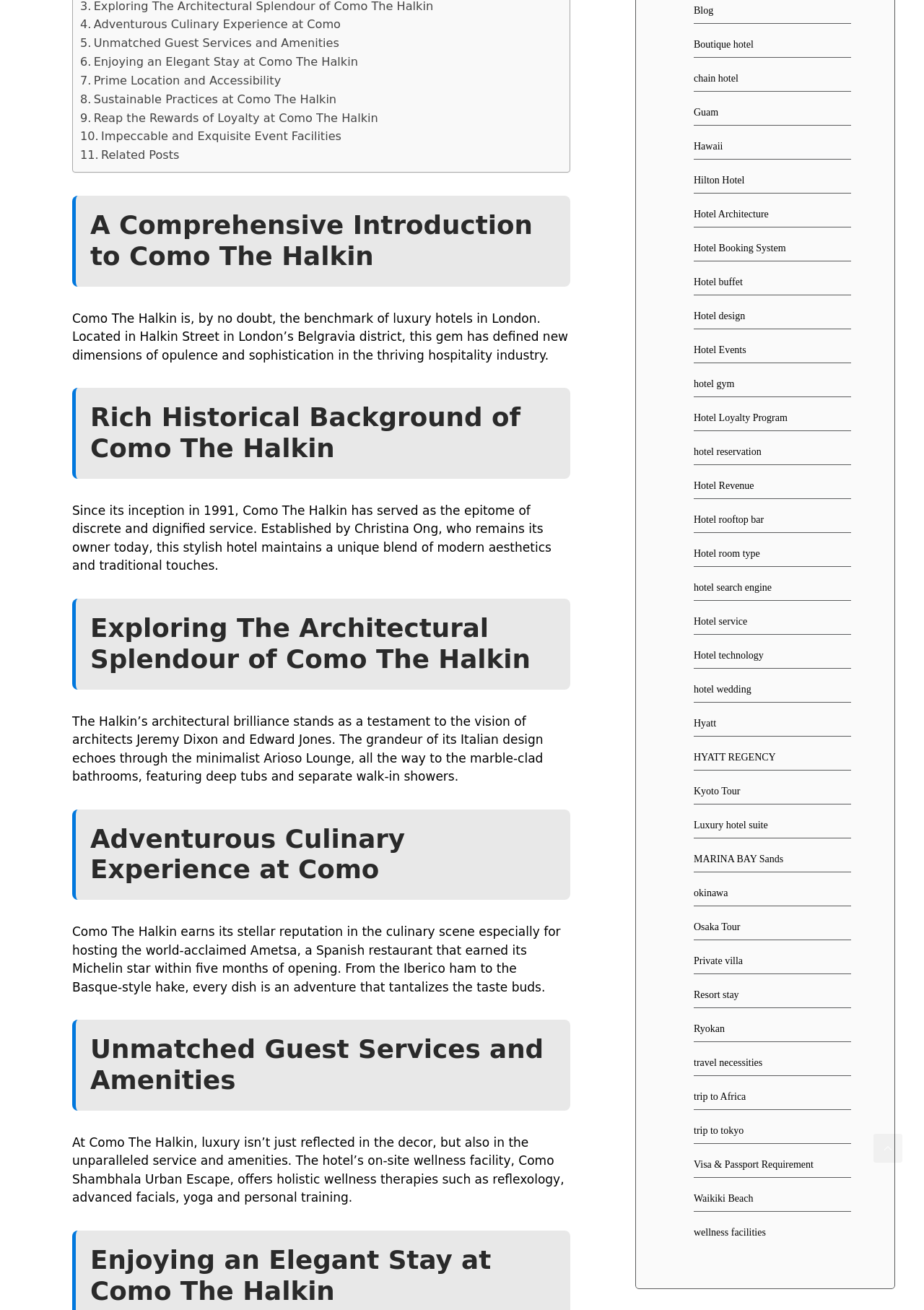Given the element description wellness facilities, identify the bounding box coordinates for the UI element on the webpage screenshot. The format should be (top-left x, top-left y, bottom-right x, bottom-right y), with values between 0 and 1.

[0.751, 0.936, 0.829, 0.945]